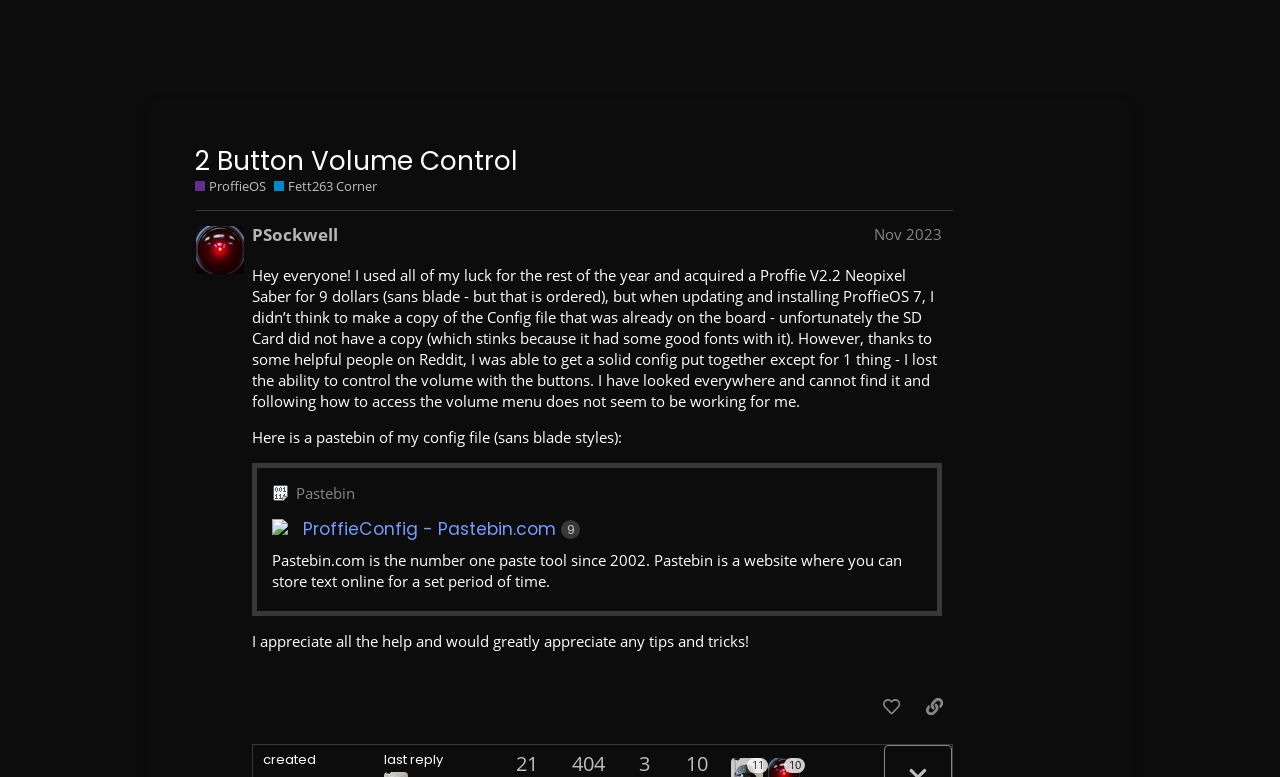What is the name of the OS discussed in the post?
Please give a detailed and elaborate answer to the question based on the image.

I found the answer by looking at the header section of the webpage, where it says '2 Button Volume Control - ProffieOS / Fett263 Corner - The Crucible'. The OS name is mentioned as ProffieOS.